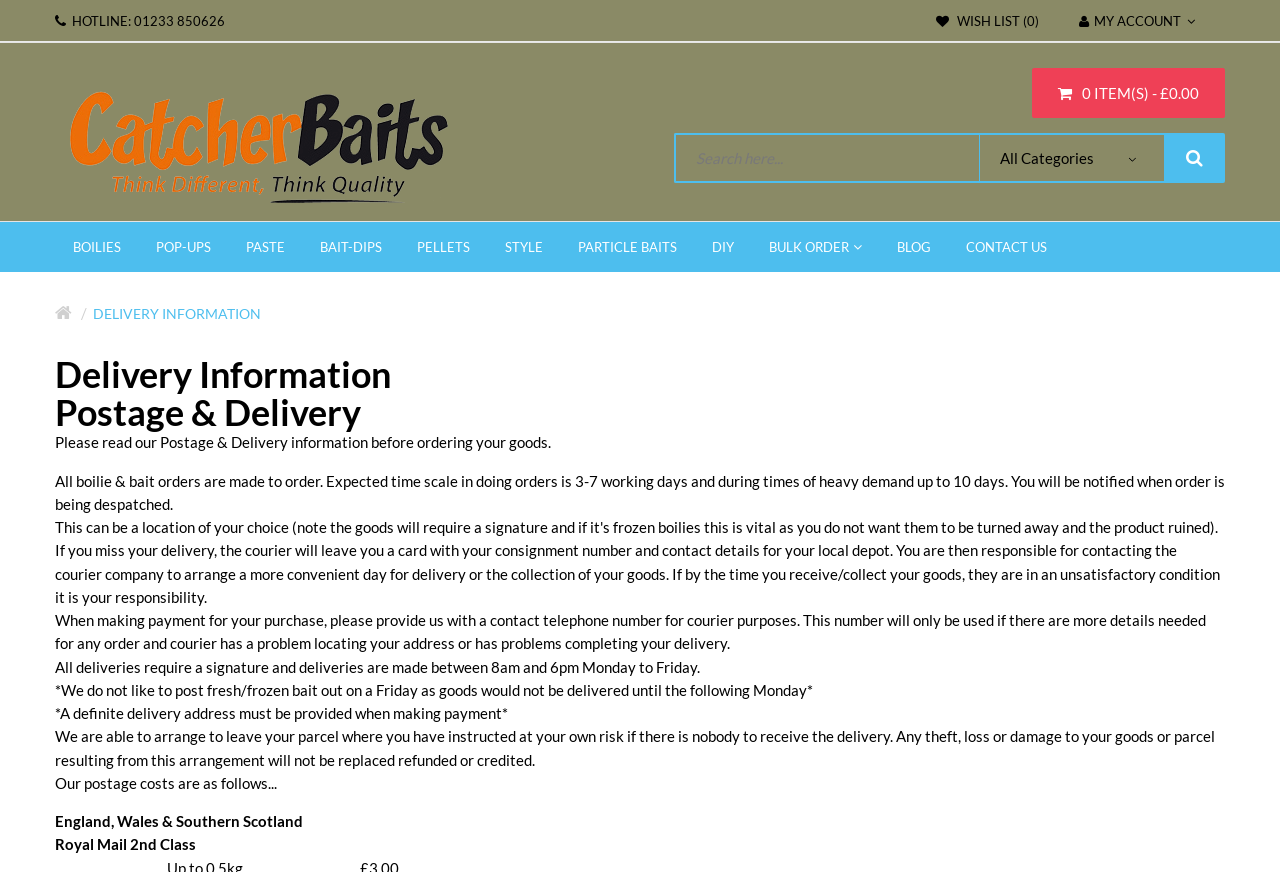What is the expected time scale for processing orders?
Using the image as a reference, answer the question with a short word or phrase.

3-7 working days